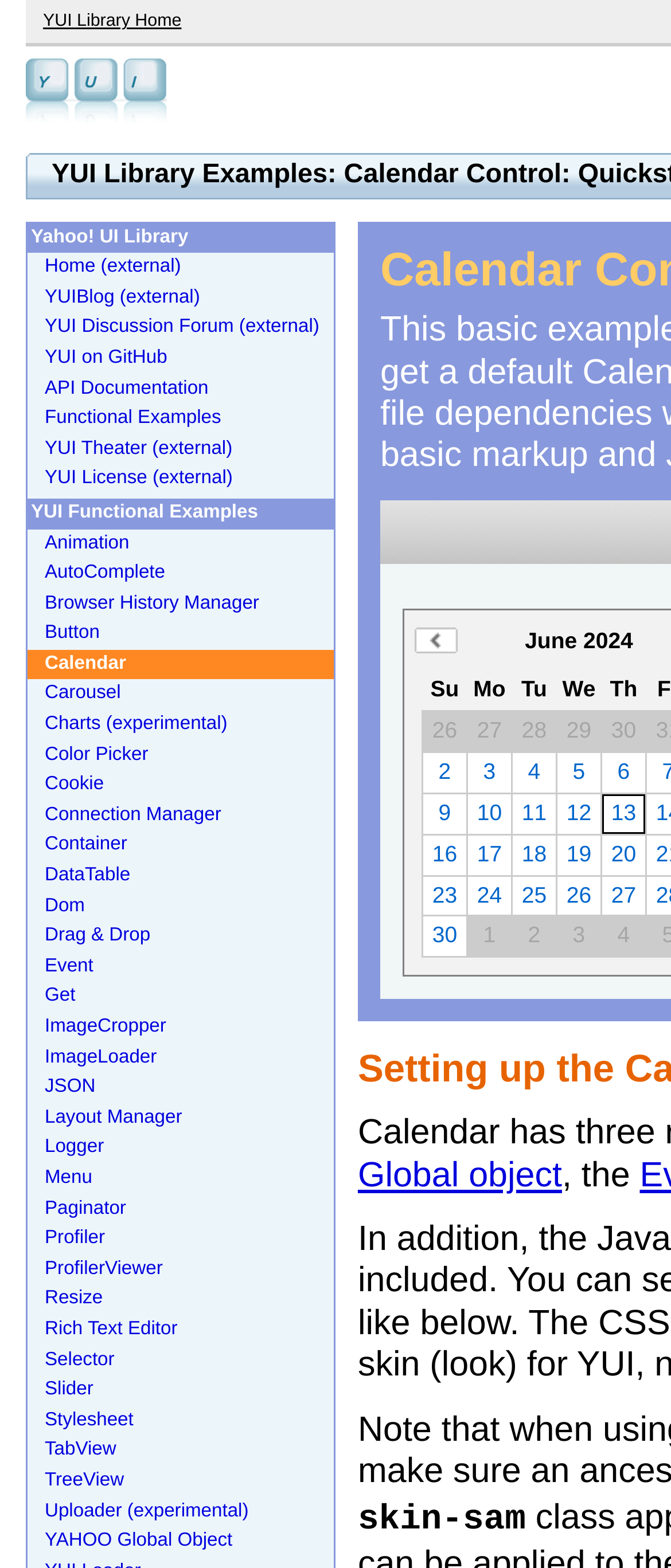Please find the bounding box coordinates of the section that needs to be clicked to achieve this instruction: "Select the date '2'".

[0.633, 0.482, 0.692, 0.504]